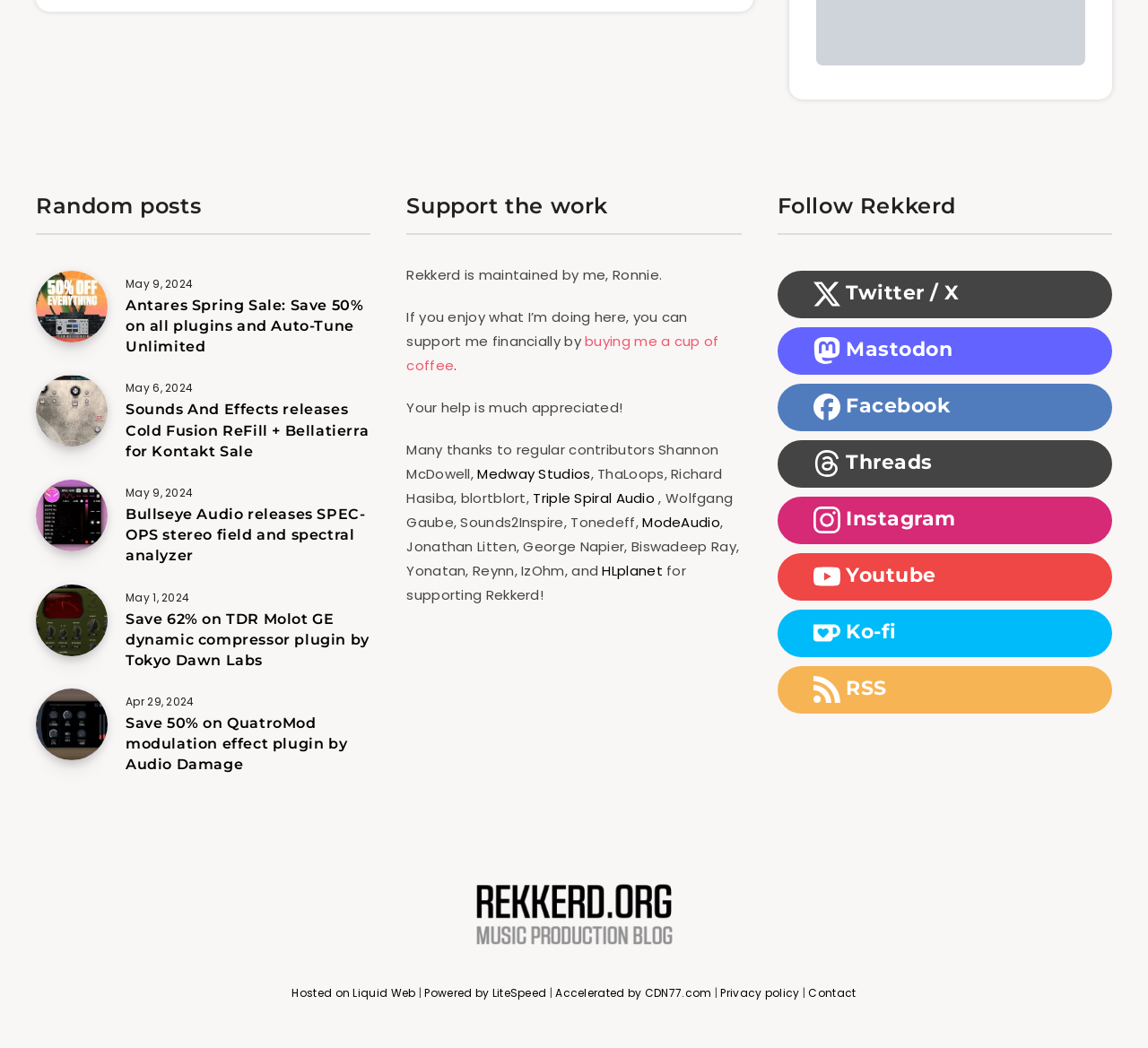Specify the bounding box coordinates for the region that must be clicked to perform the given instruction: "Follow Rekkerd on Twitter".

[0.677, 0.258, 0.969, 0.304]